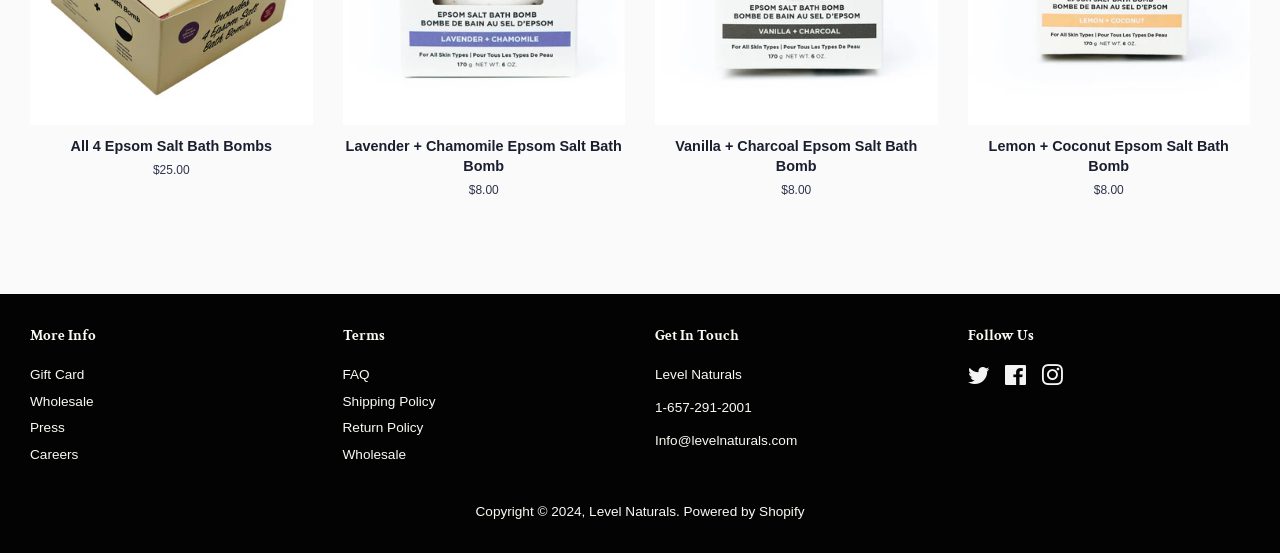What is the phone number?
Refer to the screenshot and deliver a thorough answer to the question presented.

The phone number is obtained from the StaticText element '1-657-291-2001' with bounding box coordinates [0.512, 0.724, 0.587, 0.751], which is located under the 'Get In Touch' heading.